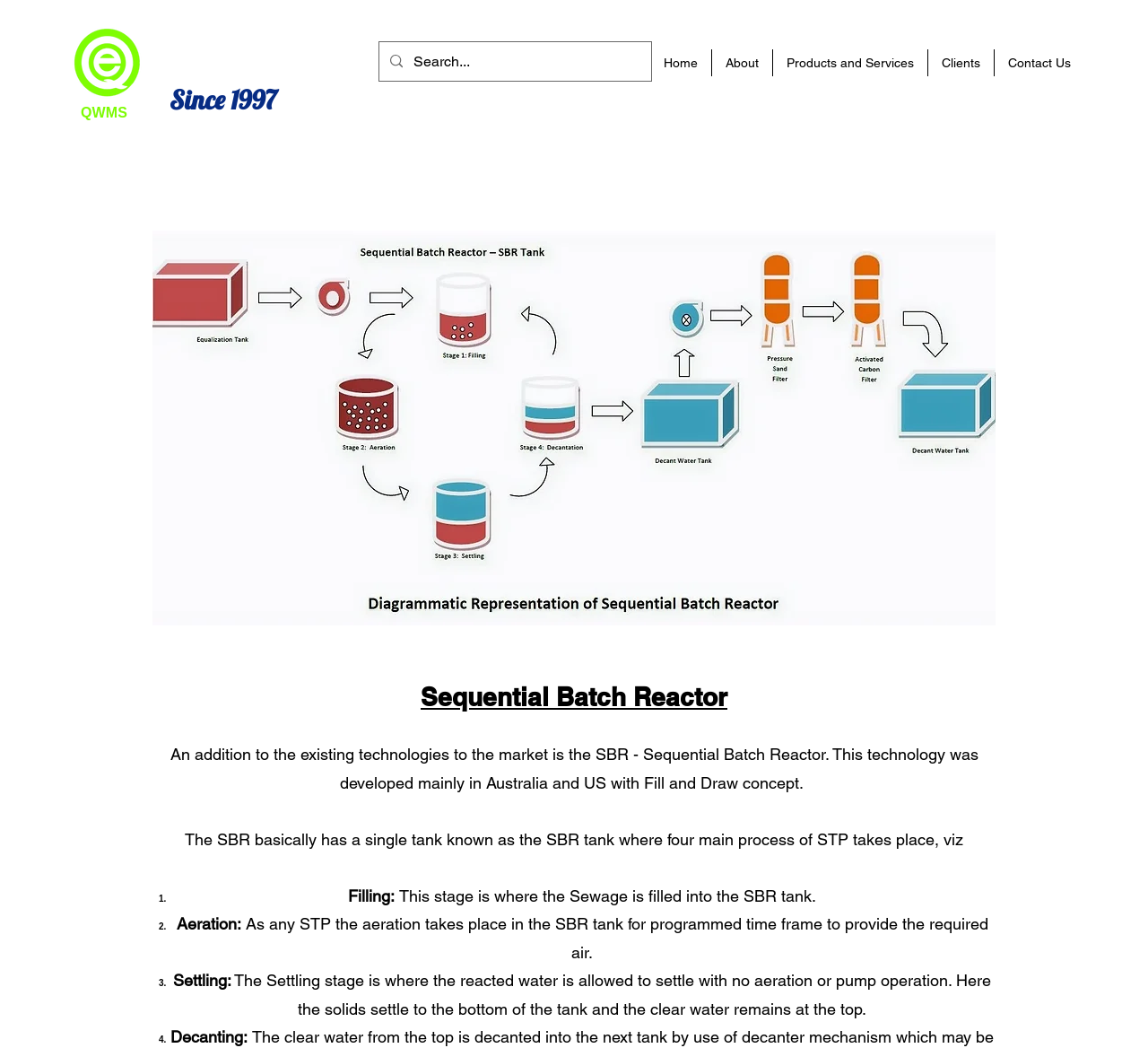Bounding box coordinates should be provided in the format (top-left x, top-left y, bottom-right x, bottom-right y) with all values between 0 and 1. Identify the bounding box for this UI element: Subscribe

None